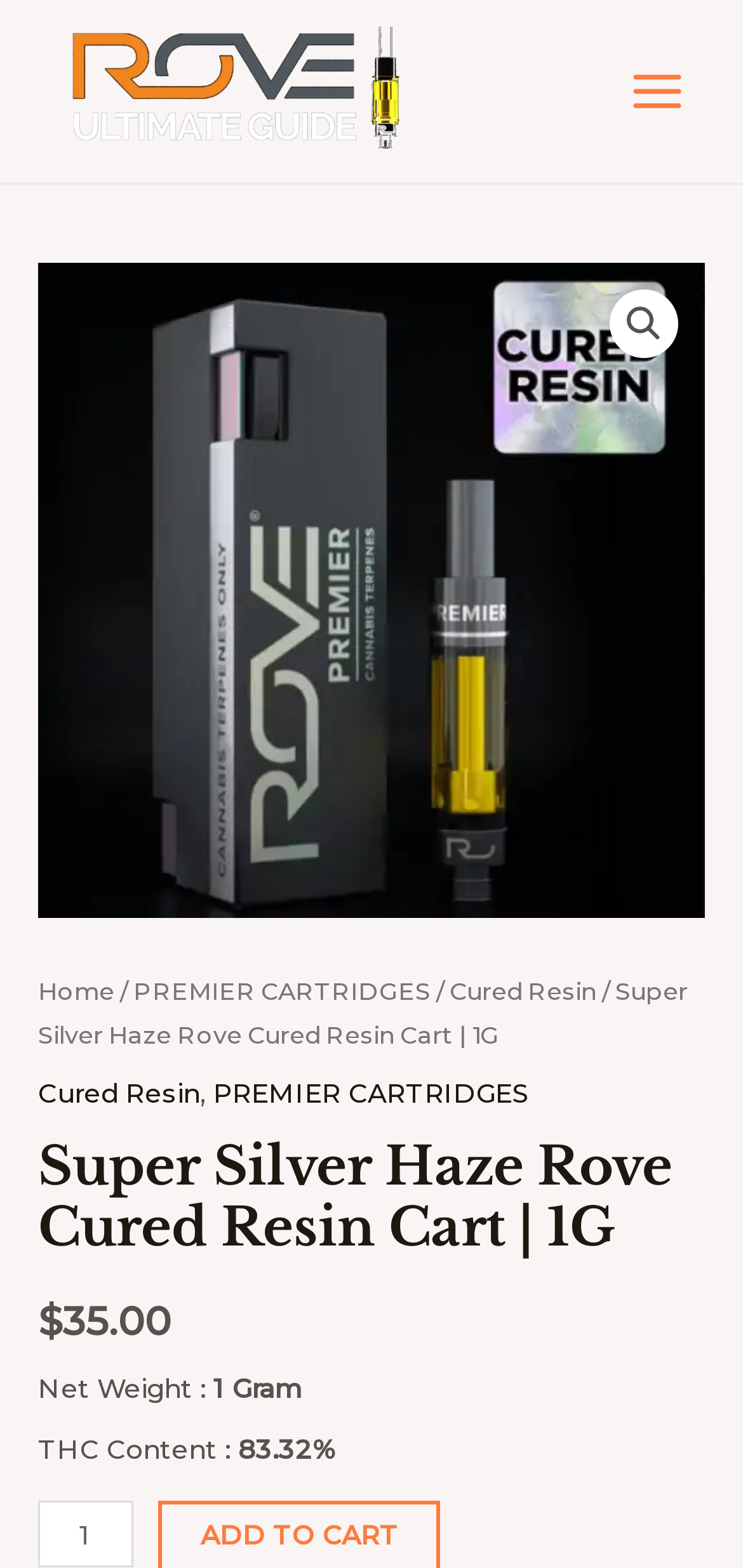Identify the bounding box coordinates of the section to be clicked to complete the task described by the following instruction: "Click the MAIN MENU button". The coordinates should be four float numbers between 0 and 1, formatted as [left, top, right, bottom].

[0.823, 0.028, 0.949, 0.088]